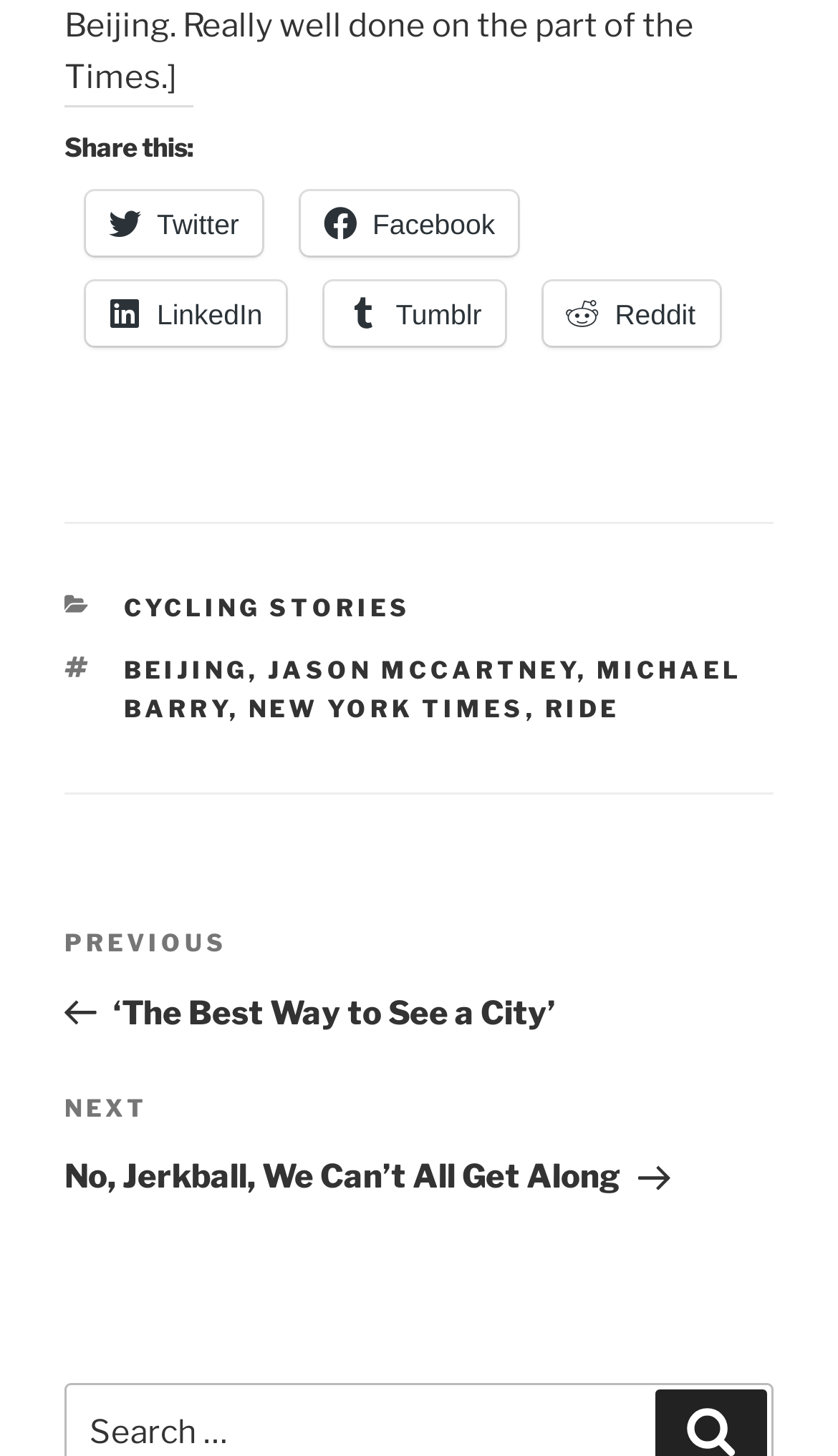Provide a single word or phrase to answer the given question: 
How many navigation links are available in the post navigation section?

2